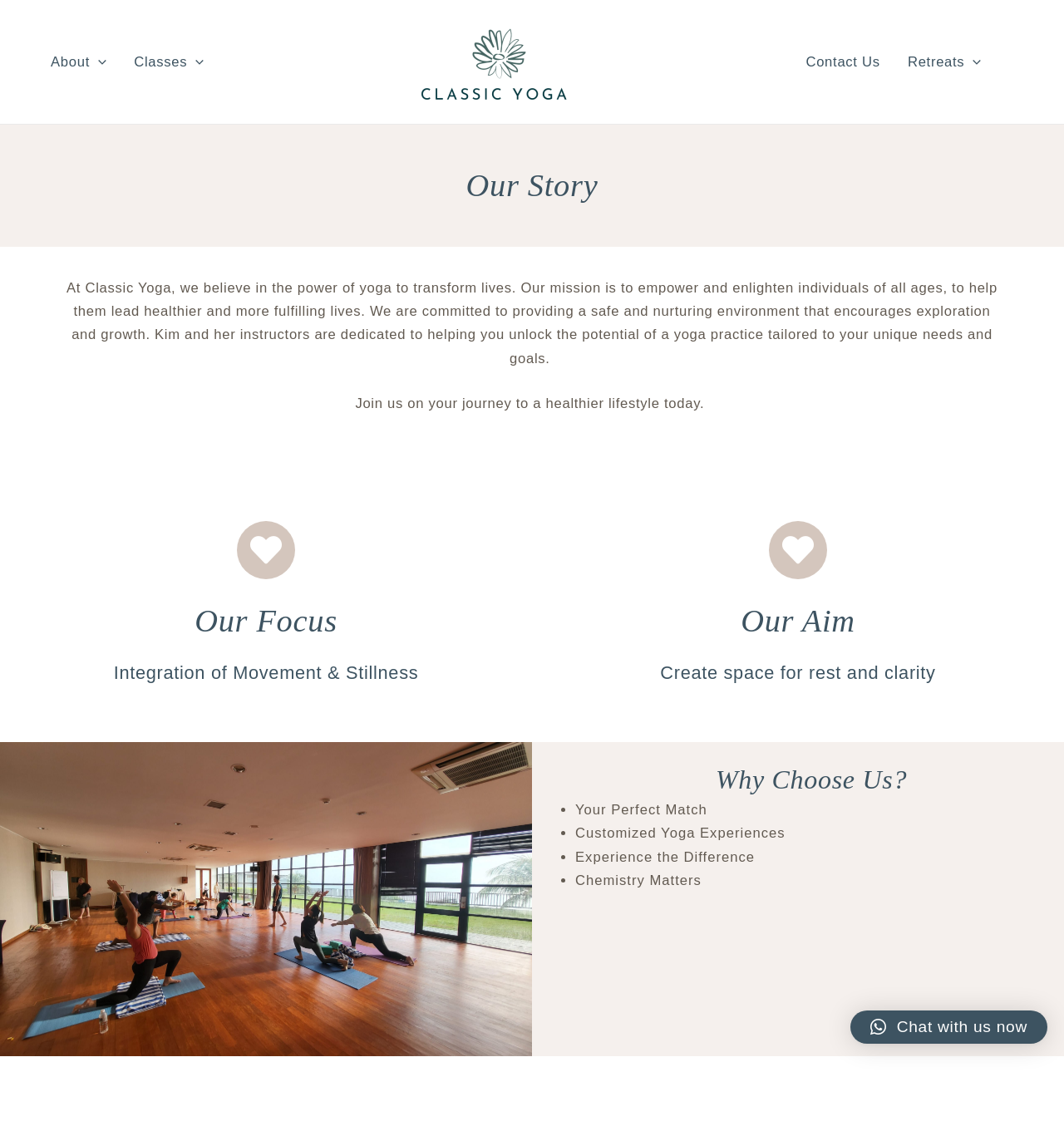Find the bounding box coordinates for the HTML element described in this sentence: "name="submit" value="Post Comment"". Provide the coordinates as four float numbers between 0 and 1, in the format [left, top, right, bottom].

None